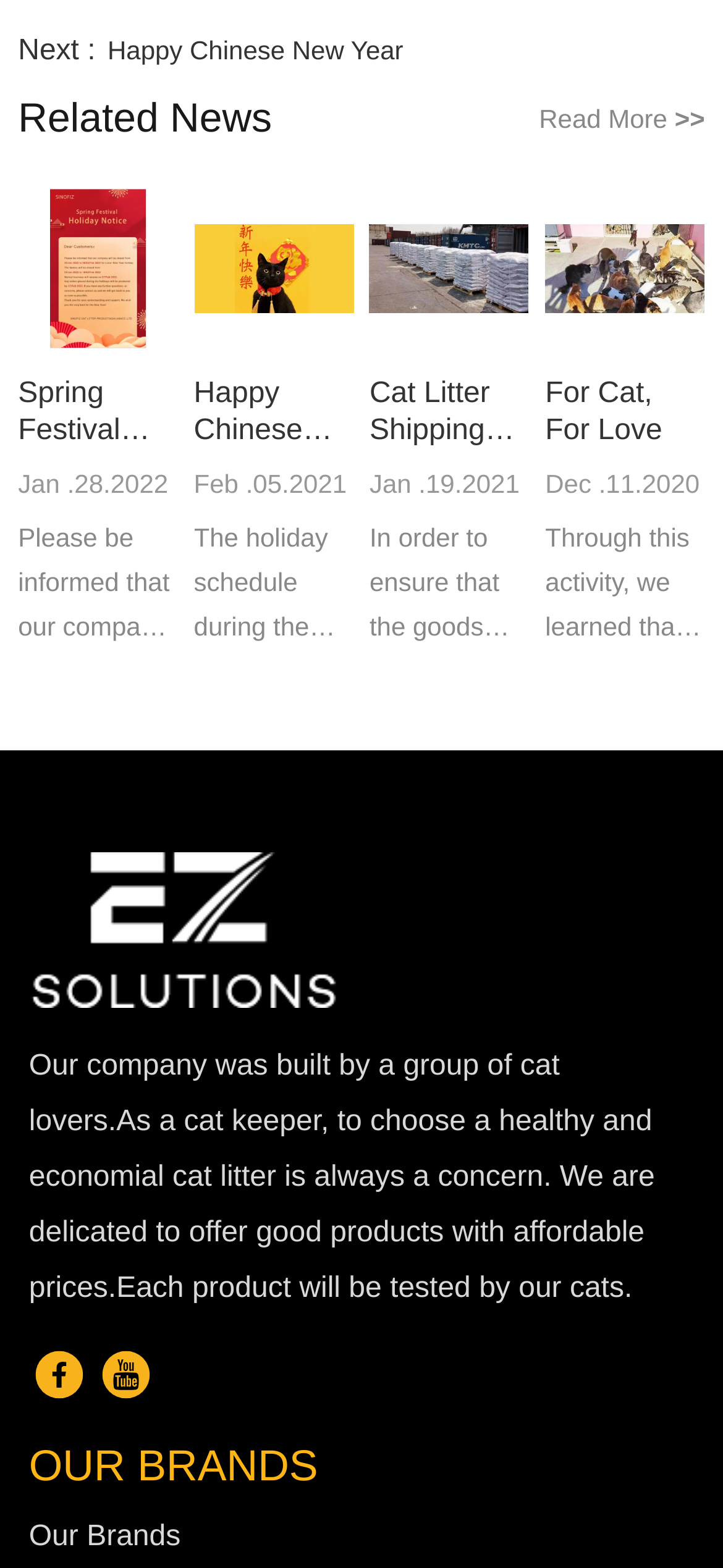What is the topic of the news article with the image 'Cat Litter Shipping And Loading'?
Look at the screenshot and respond with one word or a short phrase.

Shipping and loading of cat litter